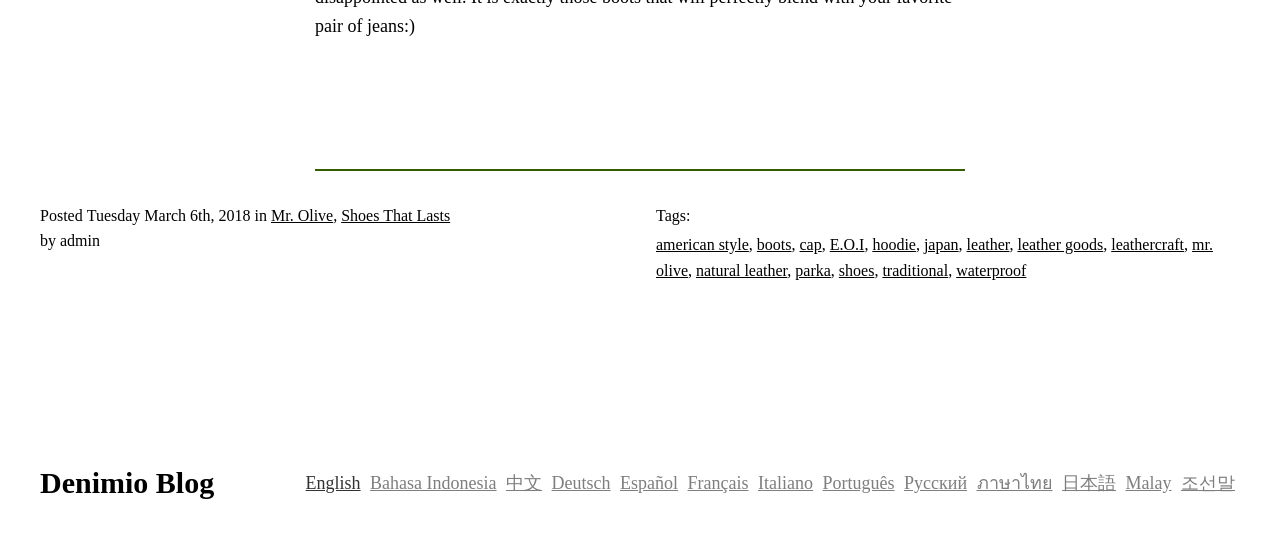Highlight the bounding box of the UI element that corresponds to this description: "traditional".

[0.689, 0.478, 0.741, 0.509]